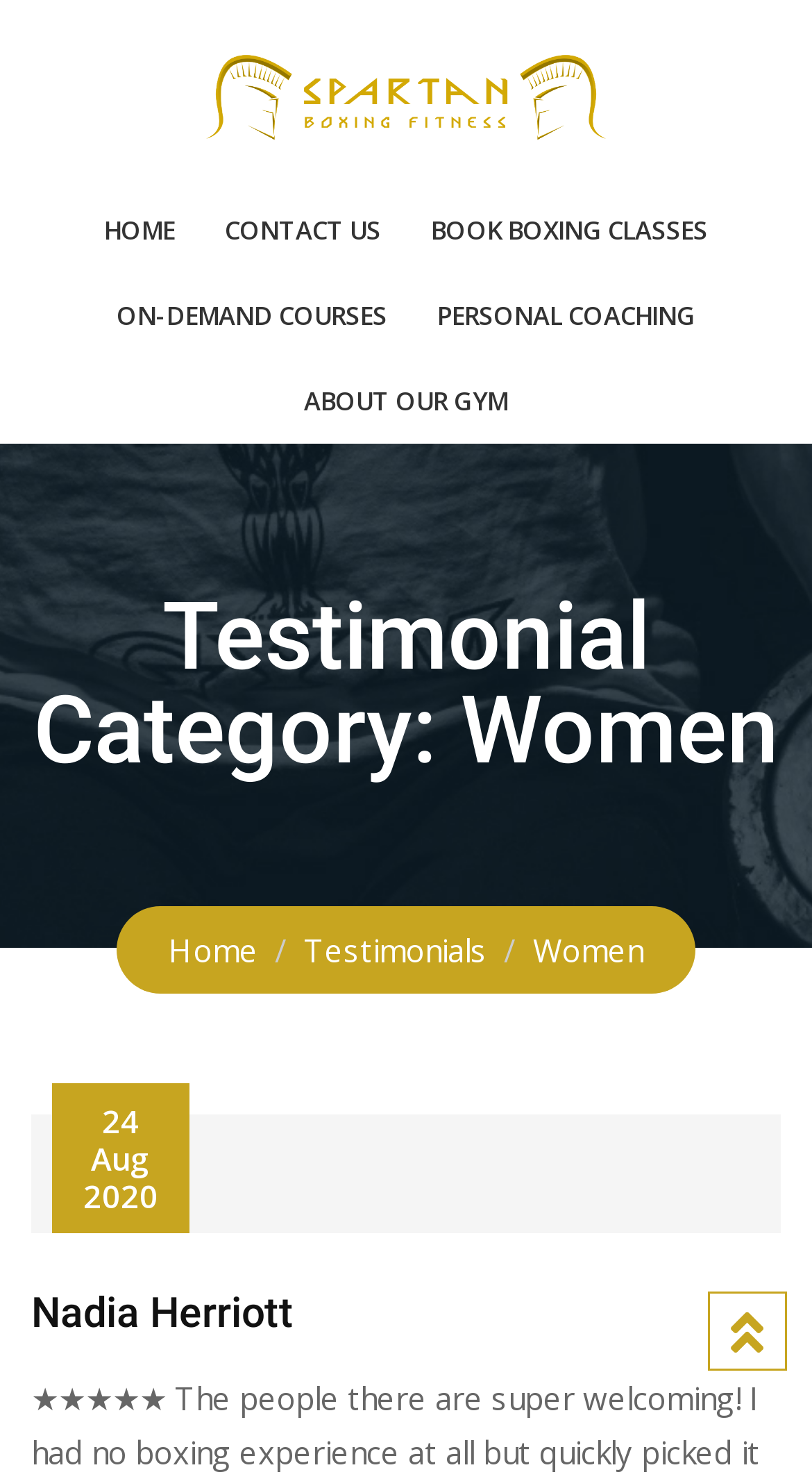Using details from the image, please answer the following question comprehensively:
What is the date of the testimonial?

The date of the testimonial can be found below the heading 'Testimonial Category: Women', where it is written as '24 Aug 2020'.